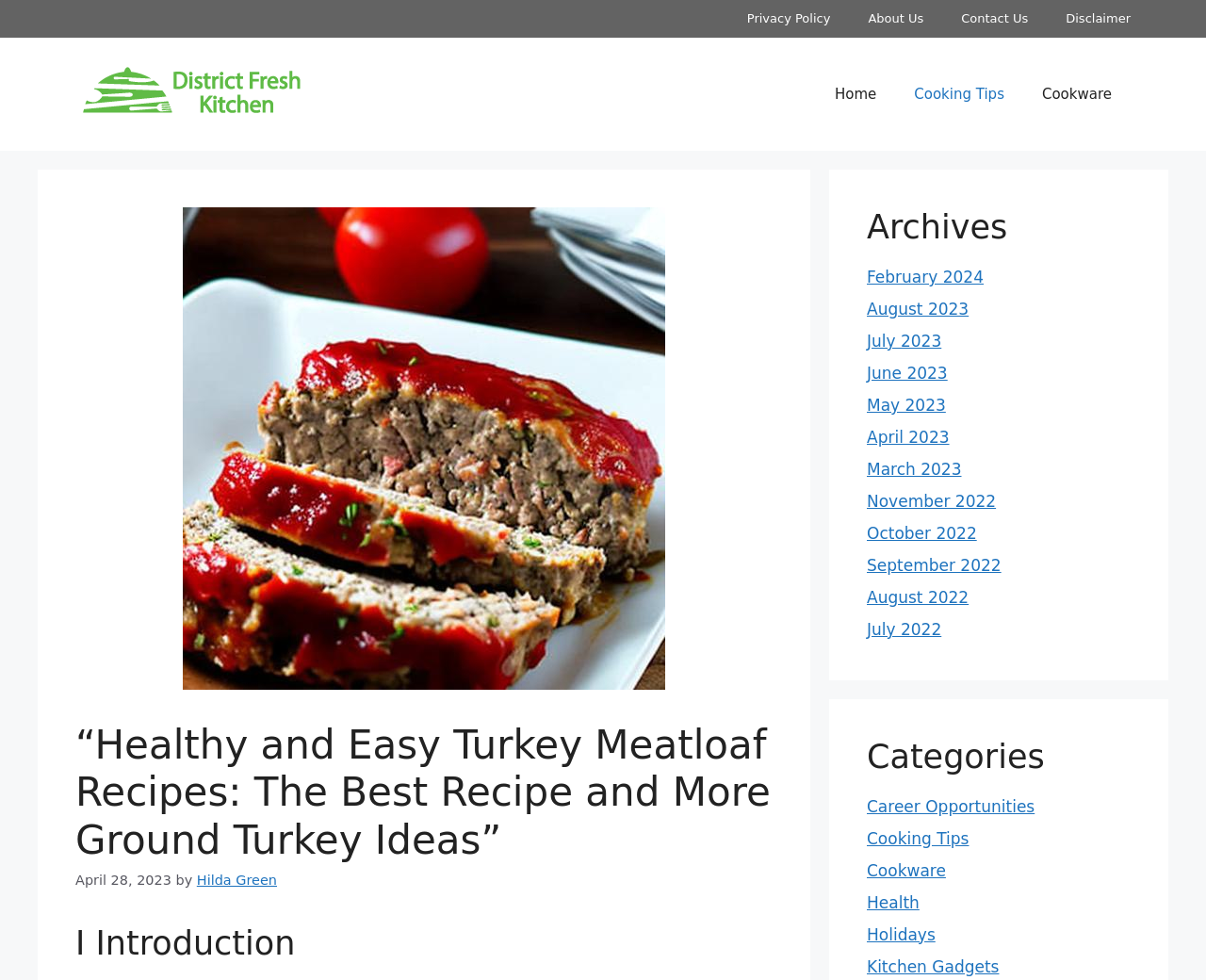Identify the bounding box coordinates of the HTML element based on this description: "March 2023".

[0.719, 0.469, 0.797, 0.488]